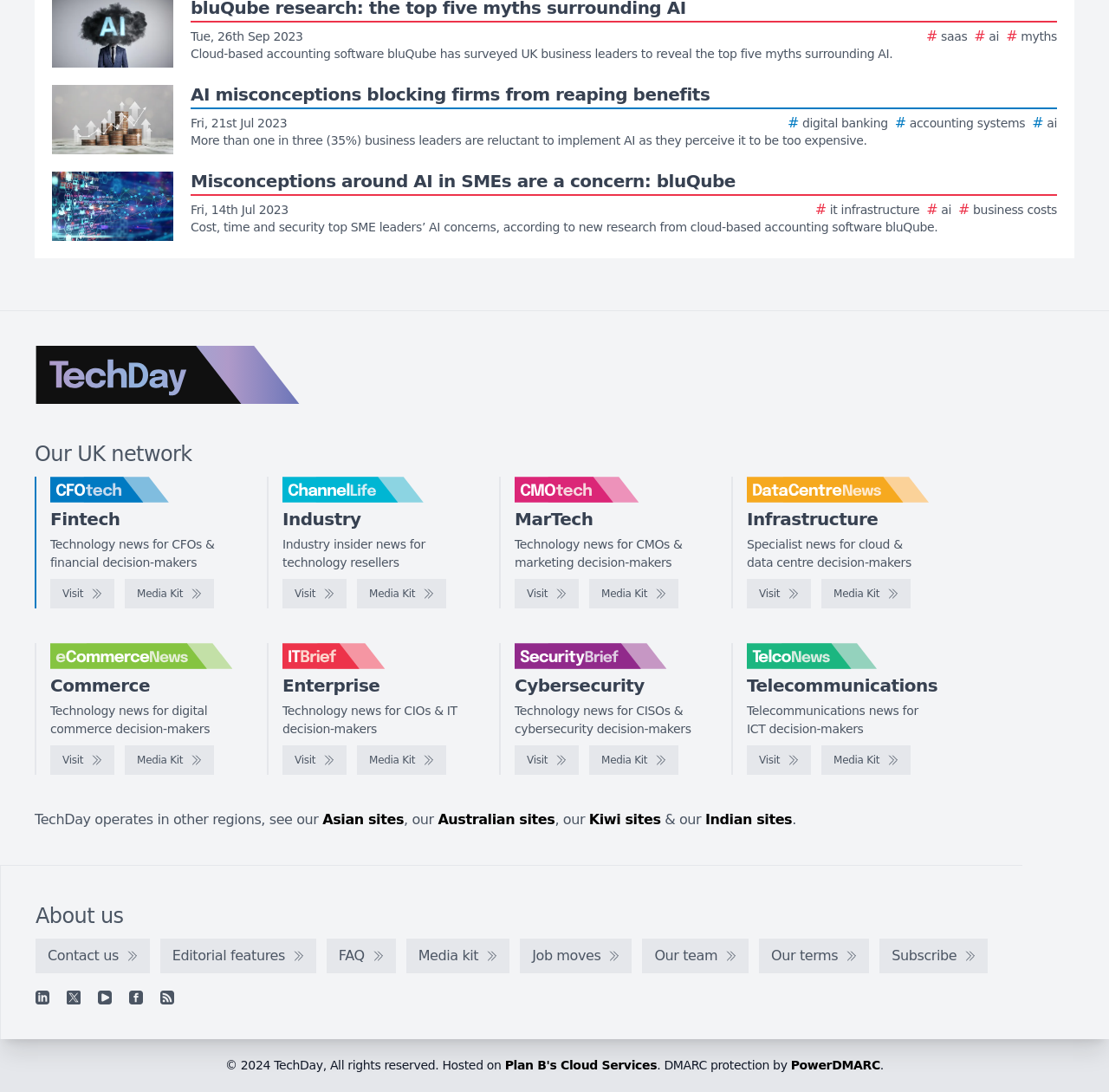Bounding box coordinates should be provided in the format (top-left x, top-left y, bottom-right x, bottom-right y) with all values between 0 and 1. Identify the bounding box for this UI element: Visit

[0.045, 0.682, 0.103, 0.709]